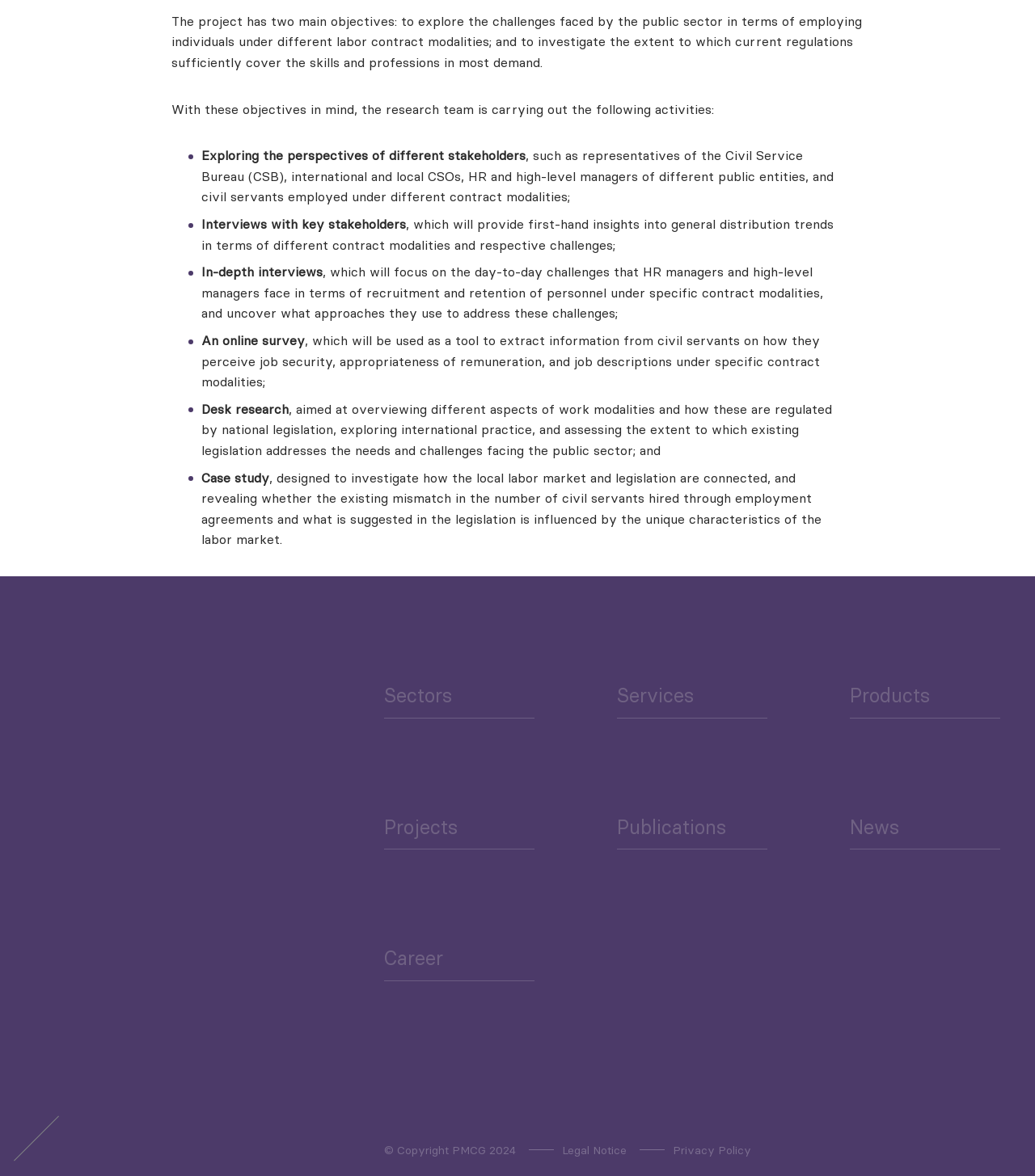Identify the bounding box for the given UI element using the description provided. Coordinates should be in the format (top-left x, top-left y, bottom-right x, bottom-right y) and must be between 0 and 1. Here is the description: Sectors

[0.371, 0.581, 0.436, 0.601]